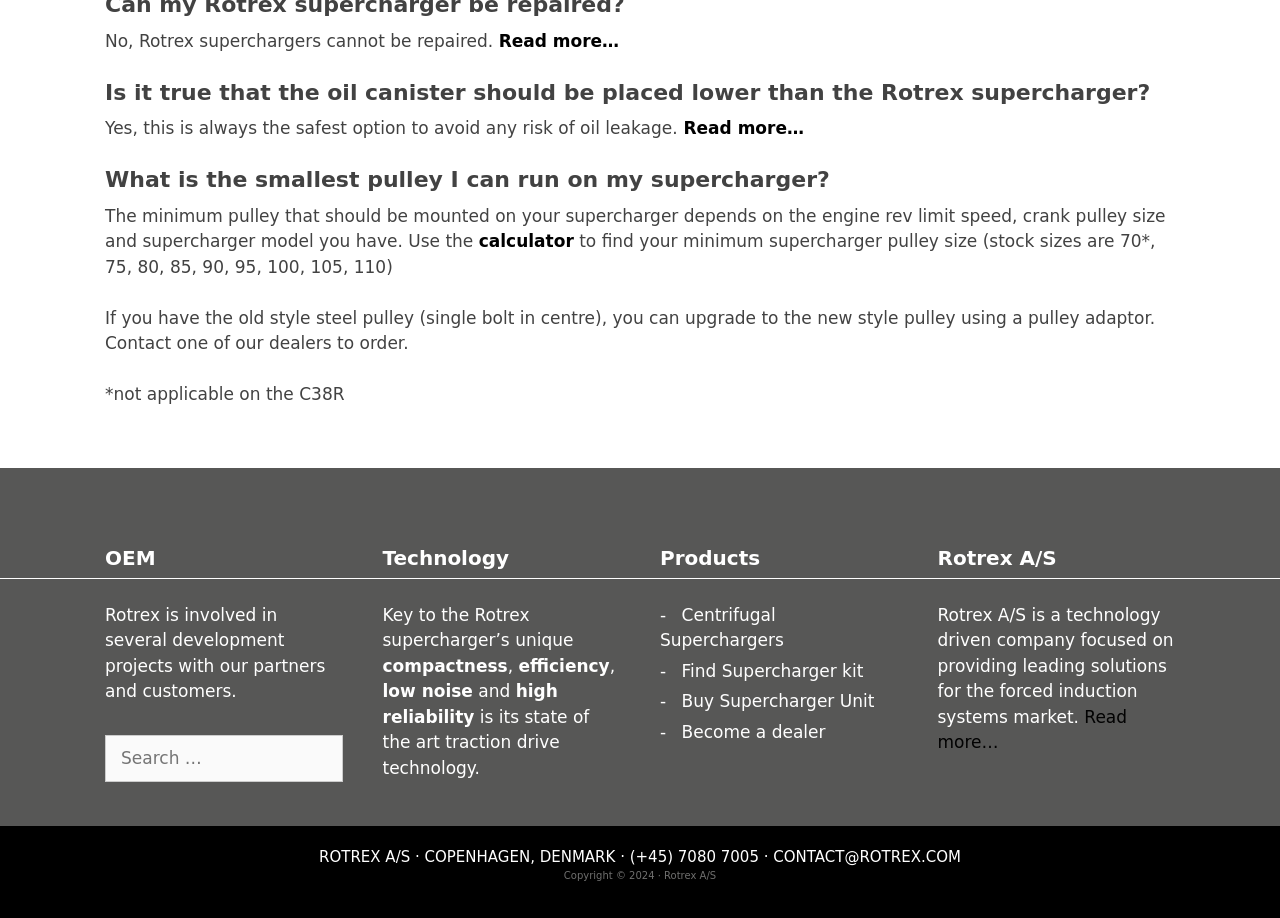Please mark the clickable region by giving the bounding box coordinates needed to complete this instruction: "Contact Rotrex A/S".

[0.492, 0.923, 0.593, 0.943]